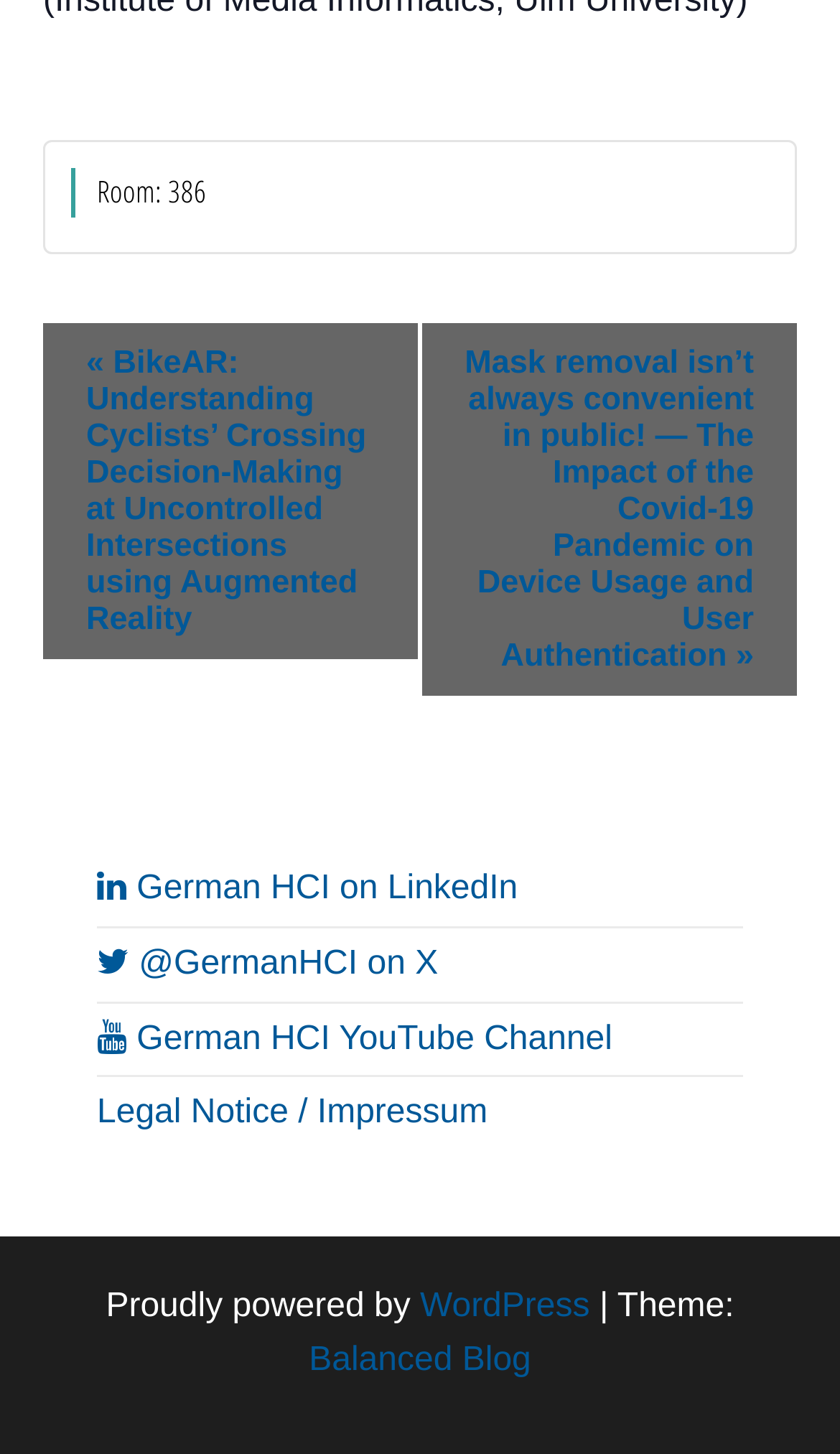Please locate the bounding box coordinates for the element that should be clicked to achieve the following instruction: "Check the legal notice". Ensure the coordinates are given as four float numbers between 0 and 1, i.e., [left, top, right, bottom].

[0.115, 0.753, 0.581, 0.778]